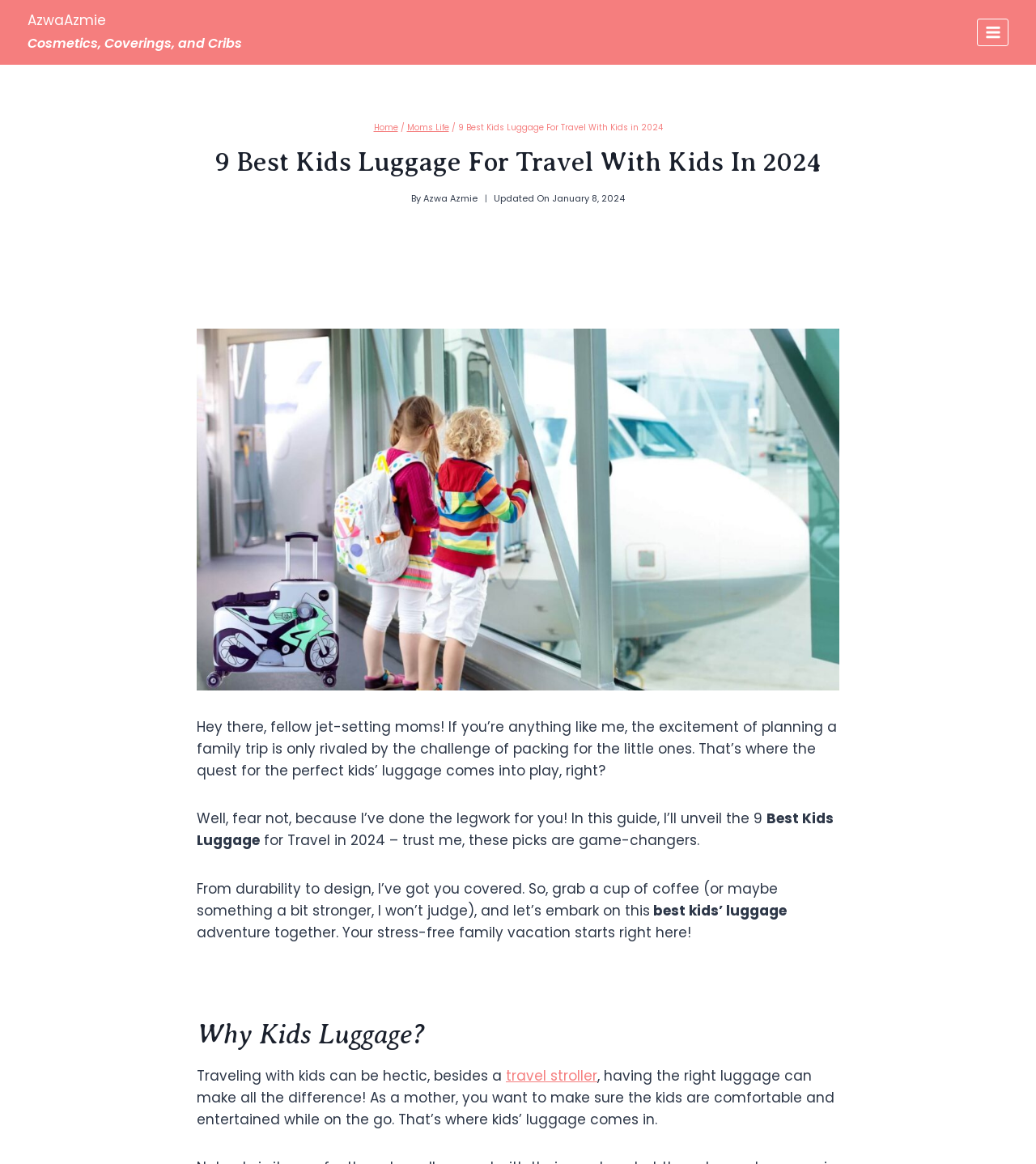What is the category of the article?
Kindly give a detailed and elaborate answer to the question.

The category of the article can be determined by looking at the breadcrumbs navigation section. The breadcrumbs show the path 'Home > Moms Life > 9 Best Kids Luggage For Travel With Kids in 2024', indicating that the category of the article is 'Moms Life'.